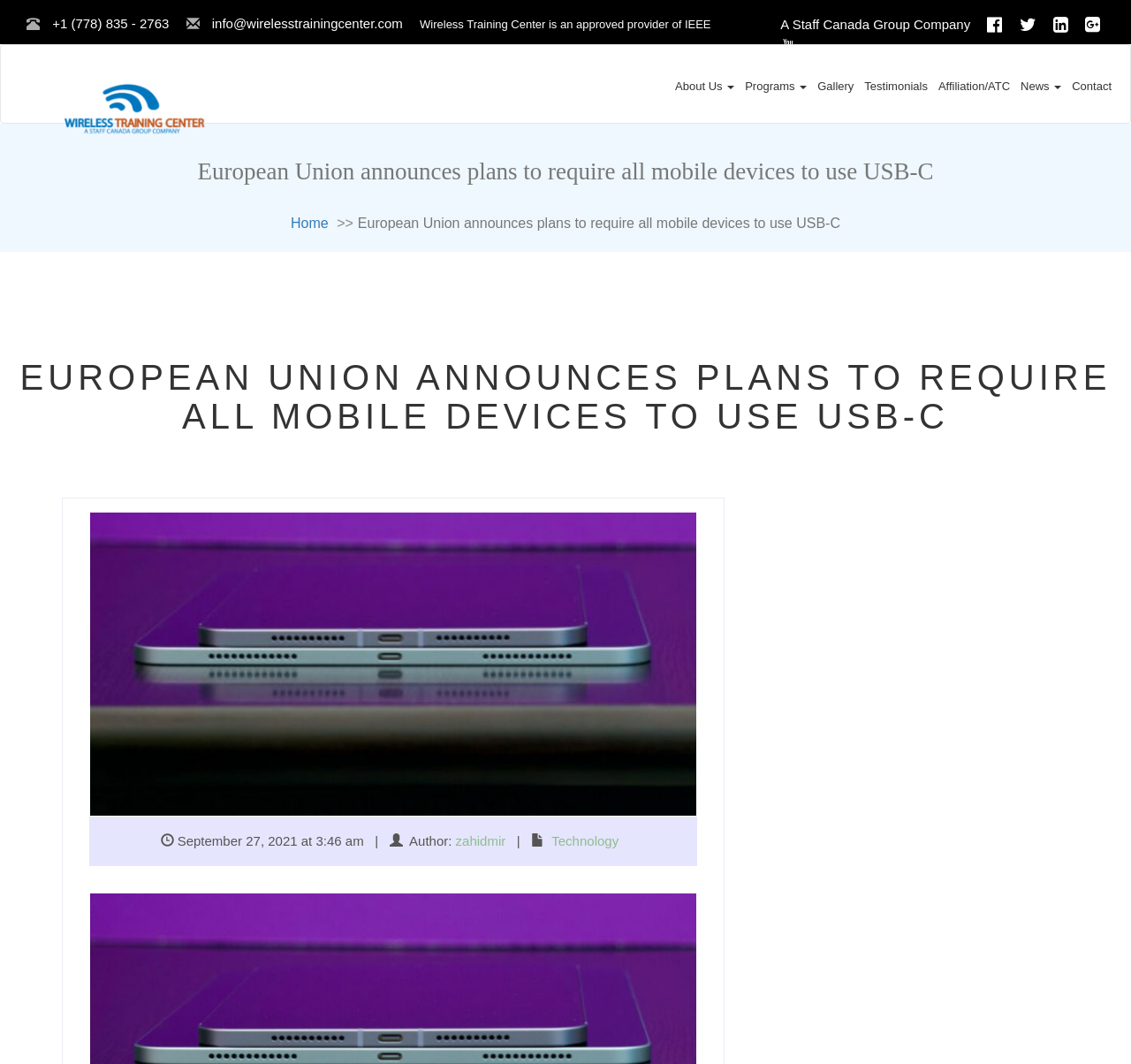Bounding box coordinates are specified in the format (top-left x, top-left y, bottom-right x, bottom-right y). All values are floating point numbers bounded between 0 and 1. Please provide the bounding box coordinate of the region this sentence describes: zahidmir

[0.403, 0.783, 0.447, 0.797]